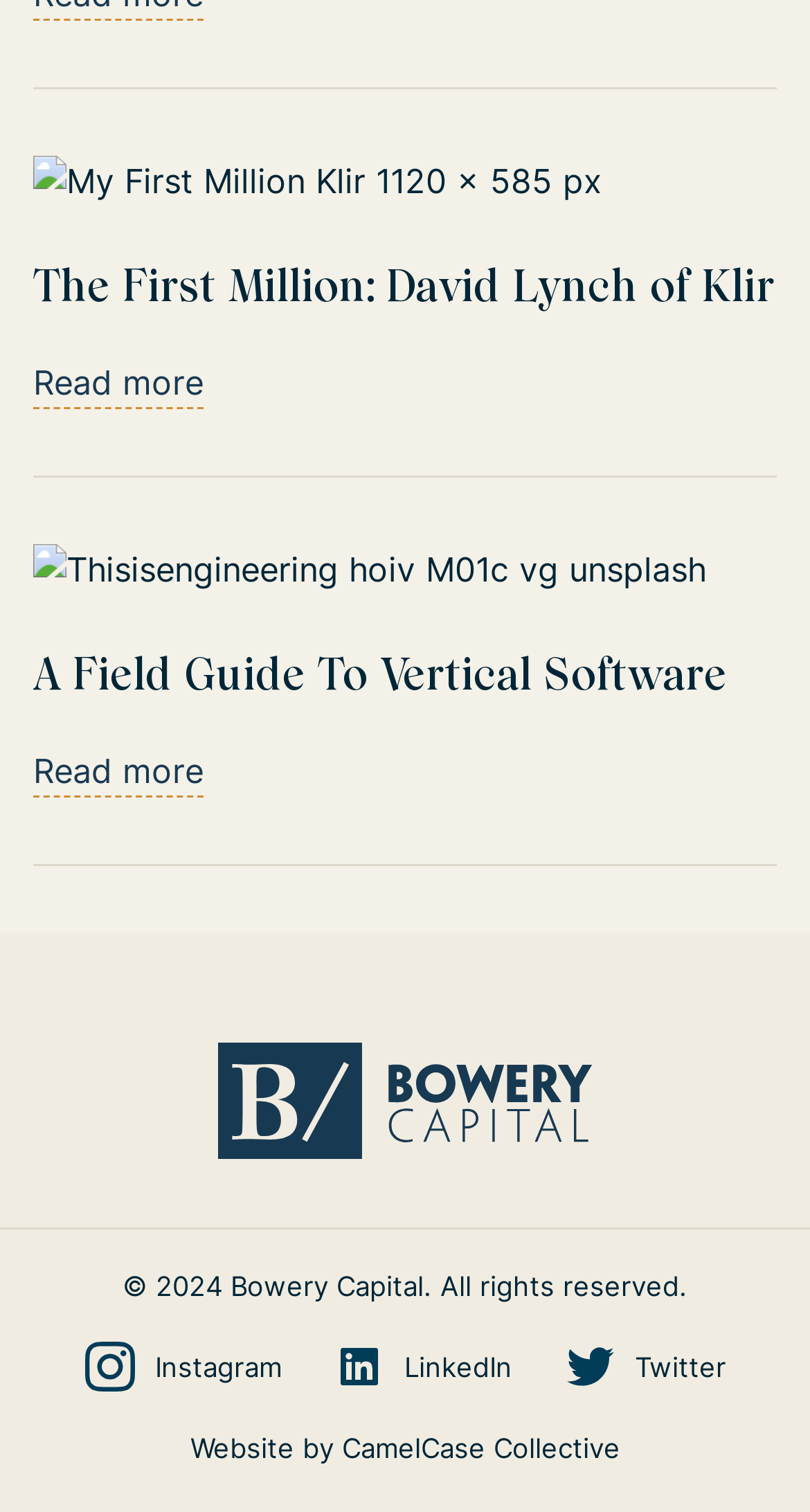Utilize the details in the image to give a detailed response to the question: What is the name of the company that owns the website?

I found the text '© 2024 Bowery Capital. All rights reserved.' at the bottom of the webpage, which indicates that the website is owned by Bowery Capital.